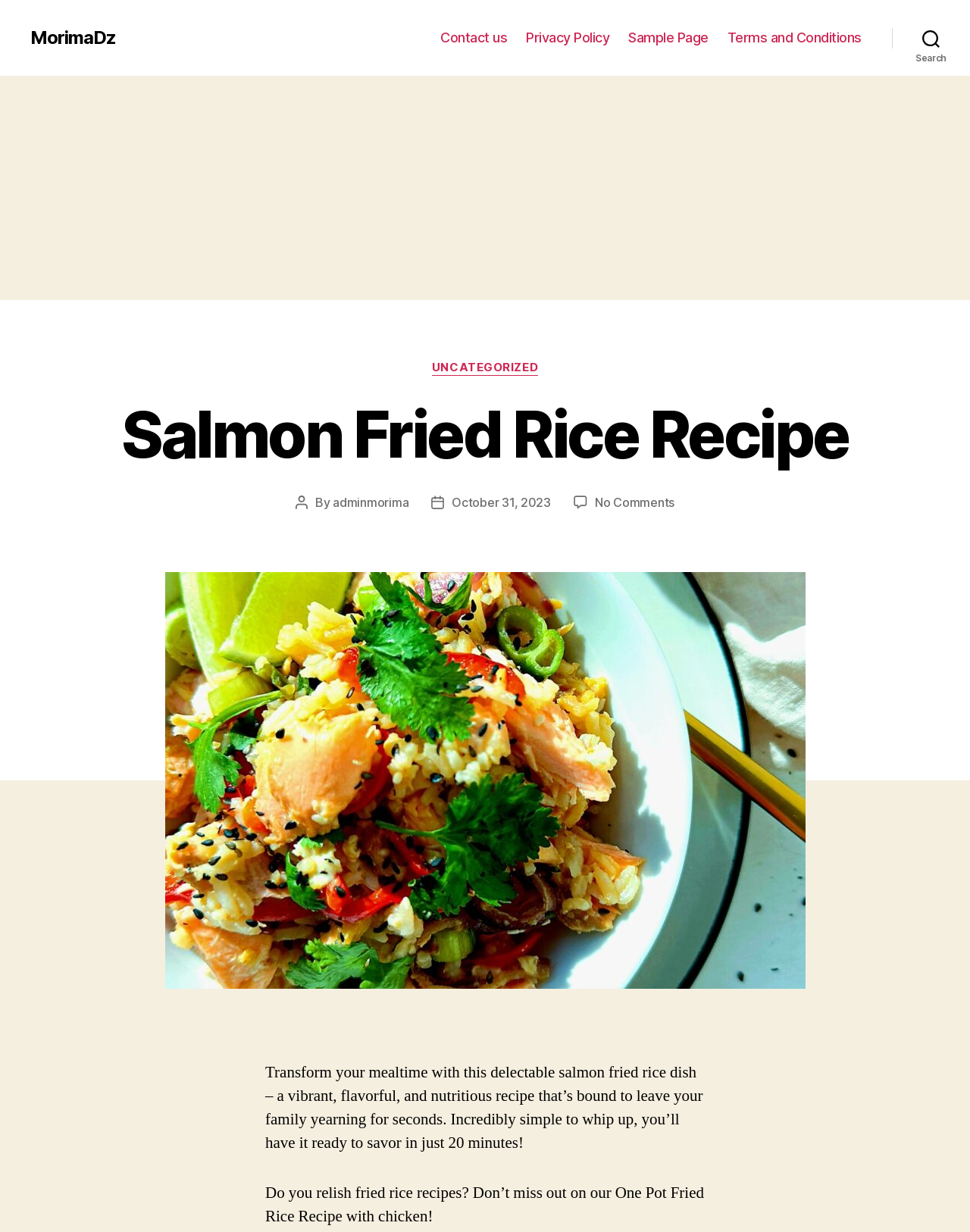How long does it take to prepare this recipe?
Based on the image, provide your answer in one word or phrase.

20 minutes